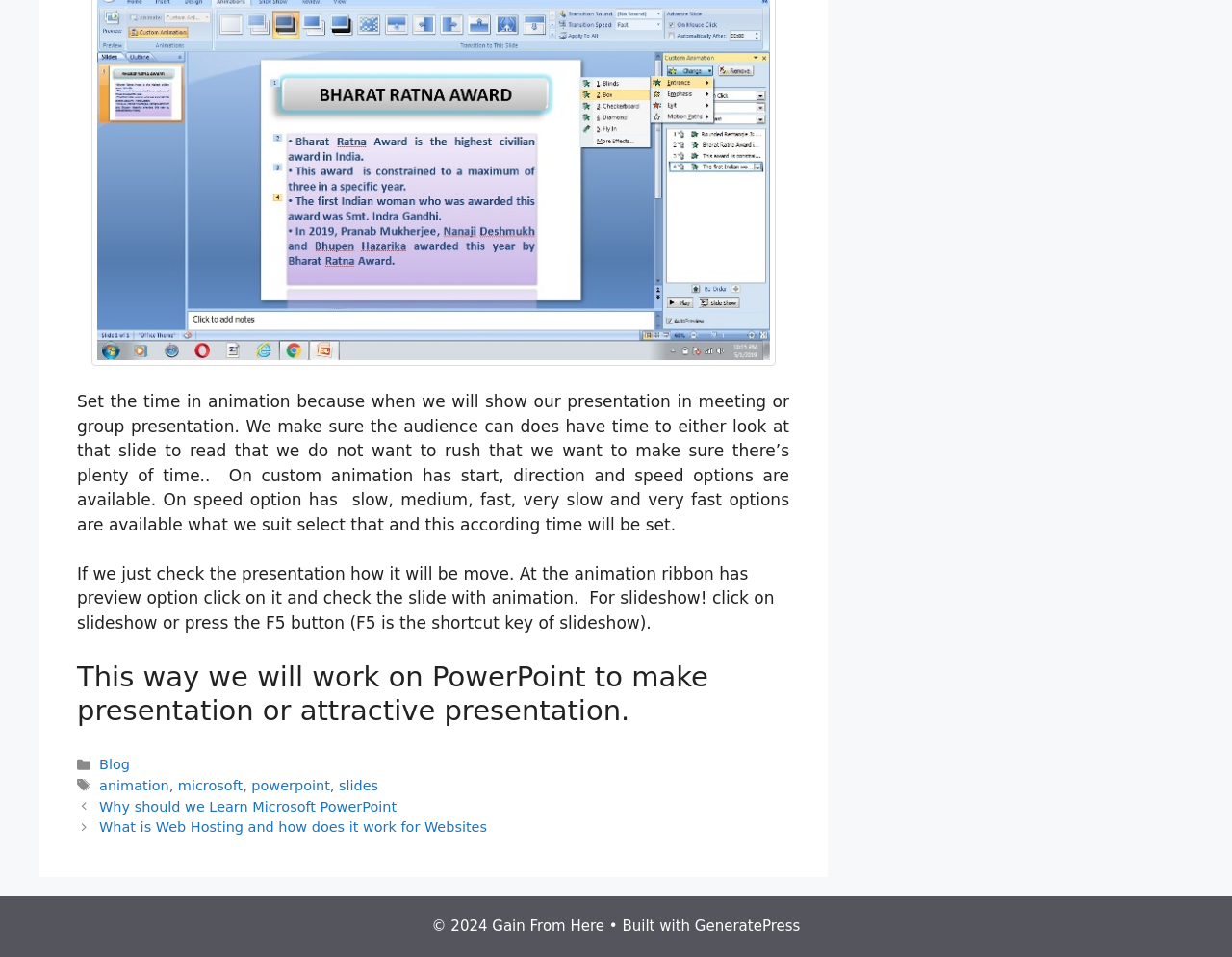Provide a one-word or one-phrase answer to the question:
What is the topic of the presentation?

PowerPoint